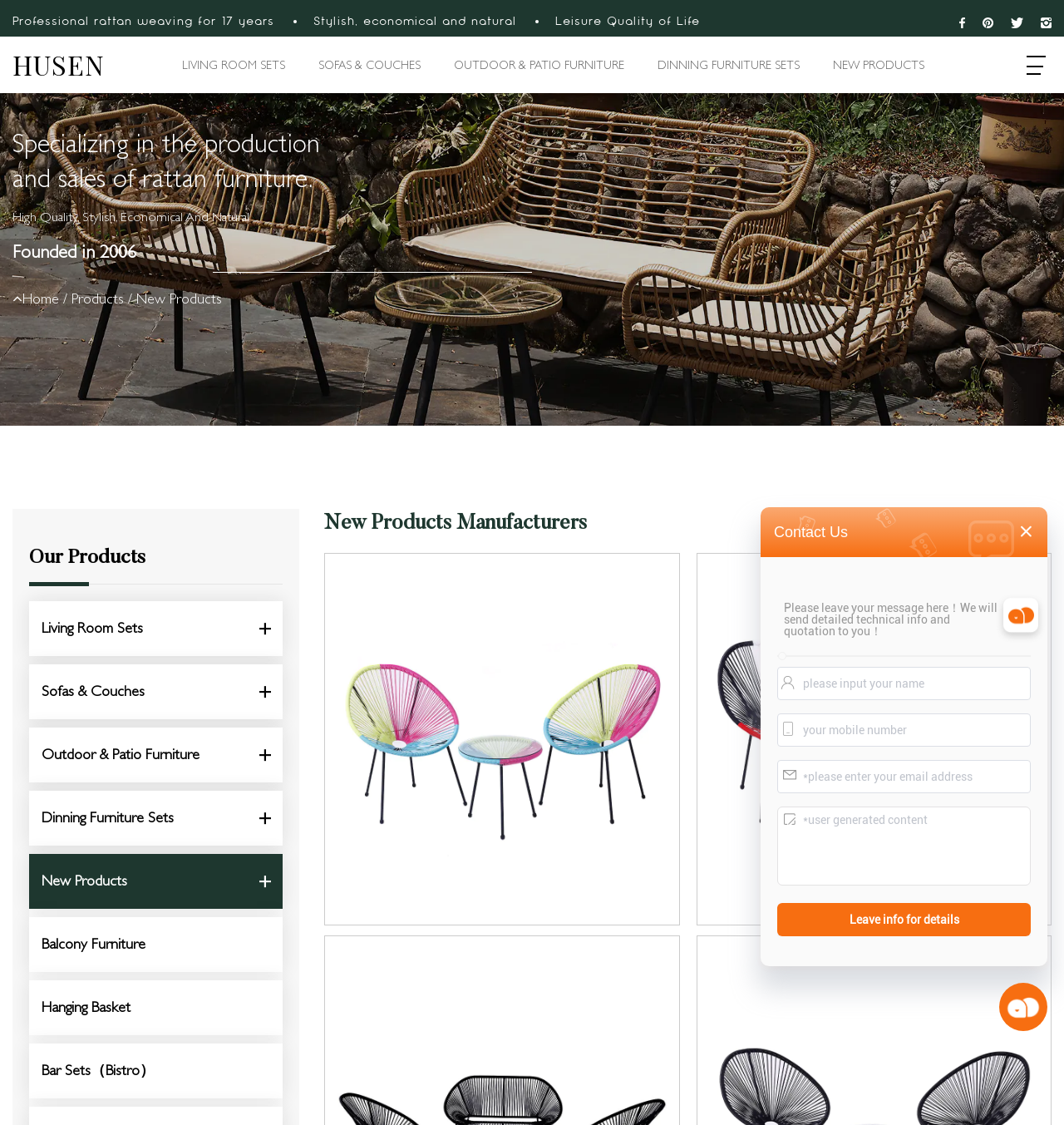Find the bounding box coordinates corresponding to the UI element with the description: "Living Room Sets". The coordinates should be formatted as [left, top, right, bottom], with values as floats between 0 and 1.

[0.171, 0.05, 0.268, 0.065]